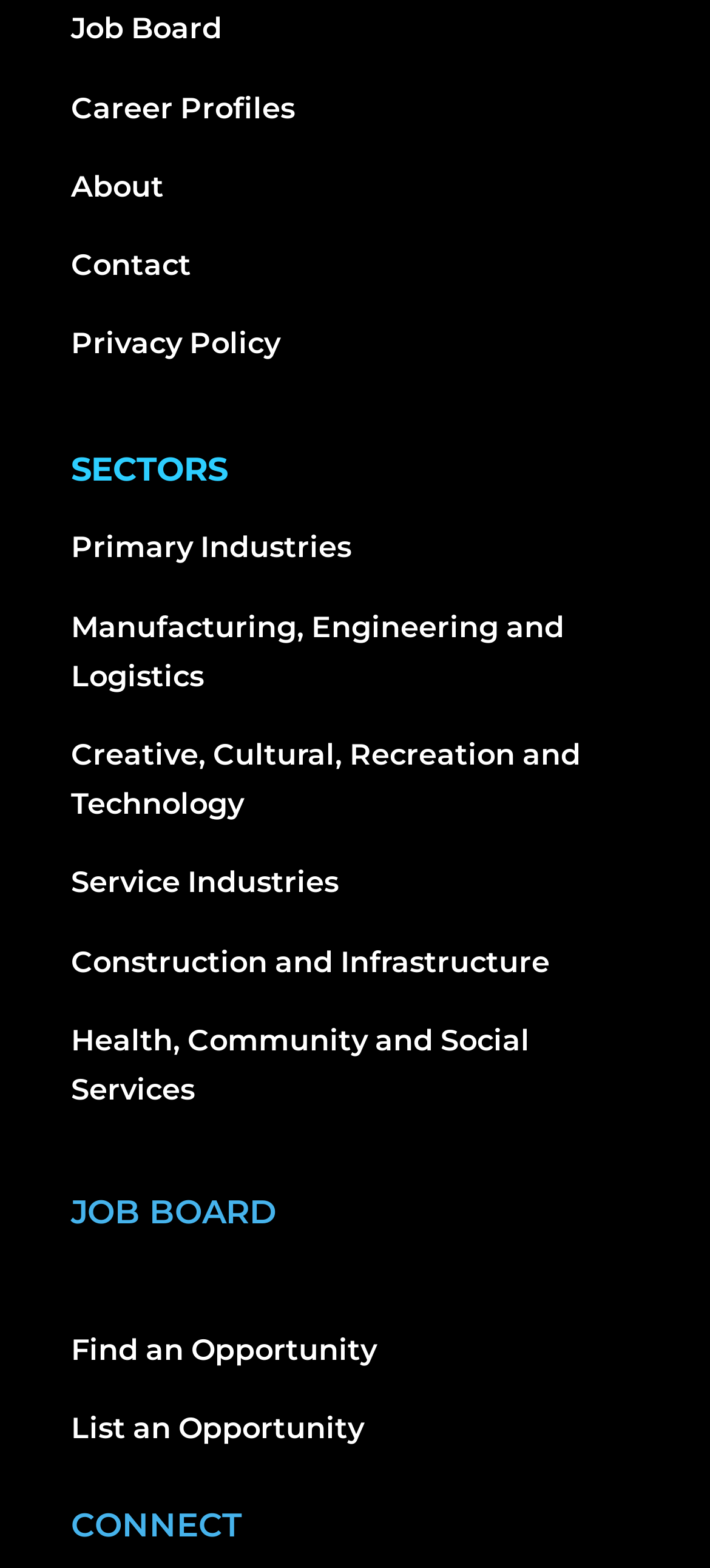What is the purpose of the 'Find an Opportunity' link?
Examine the screenshot and reply with a single word or phrase.

To search for job openings